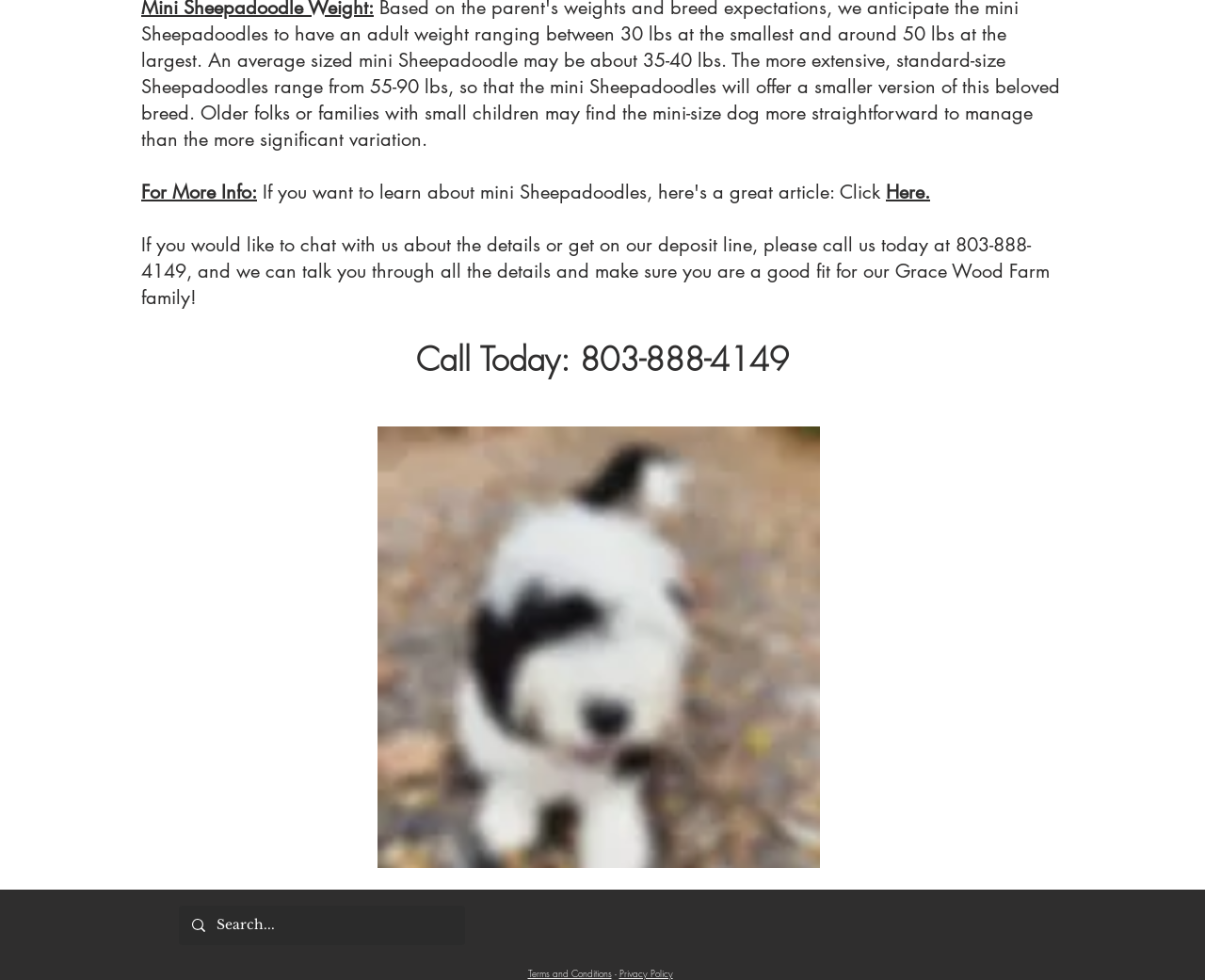What is the purpose of the search box?
Give a thorough and detailed response to the question.

The search box is labeled as 'Search...' and is likely used to search for content within the website.